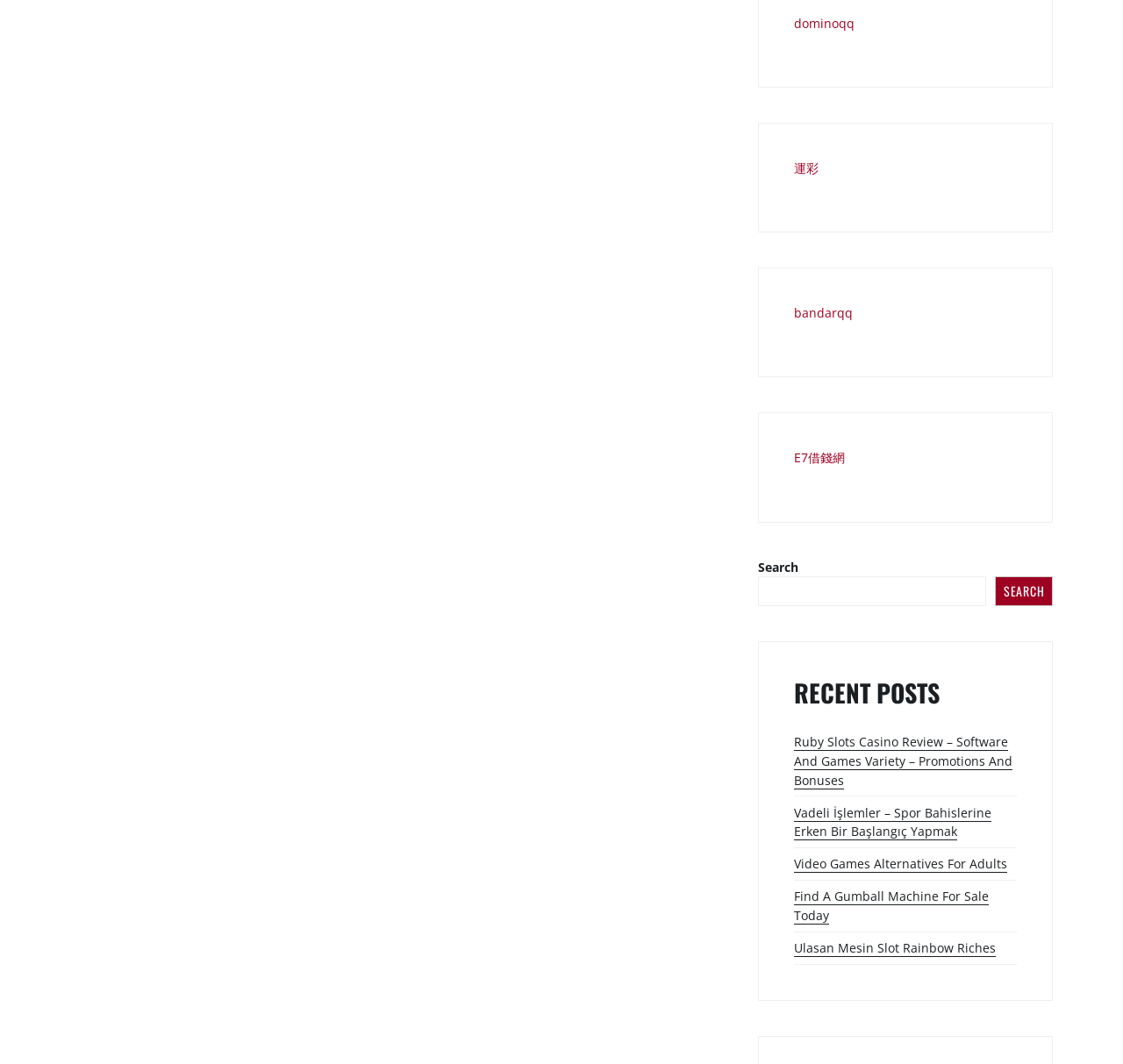Identify the bounding box coordinates for the UI element that matches this description: "parent_node: SEARCH name="s"".

[0.675, 0.542, 0.879, 0.57]